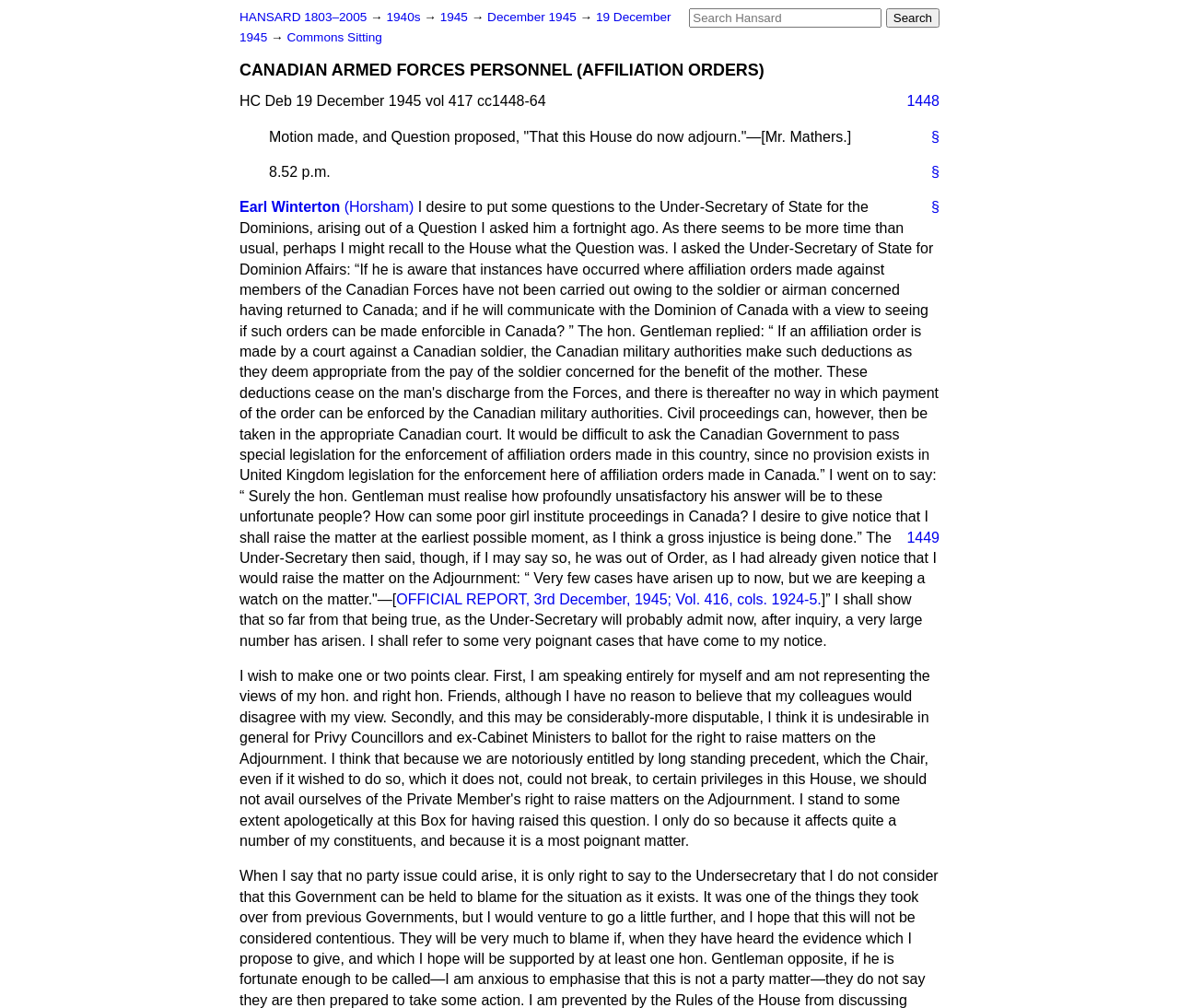Find and provide the bounding box coordinates for the UI element described with: "19 December 1945".

[0.203, 0.01, 0.569, 0.044]